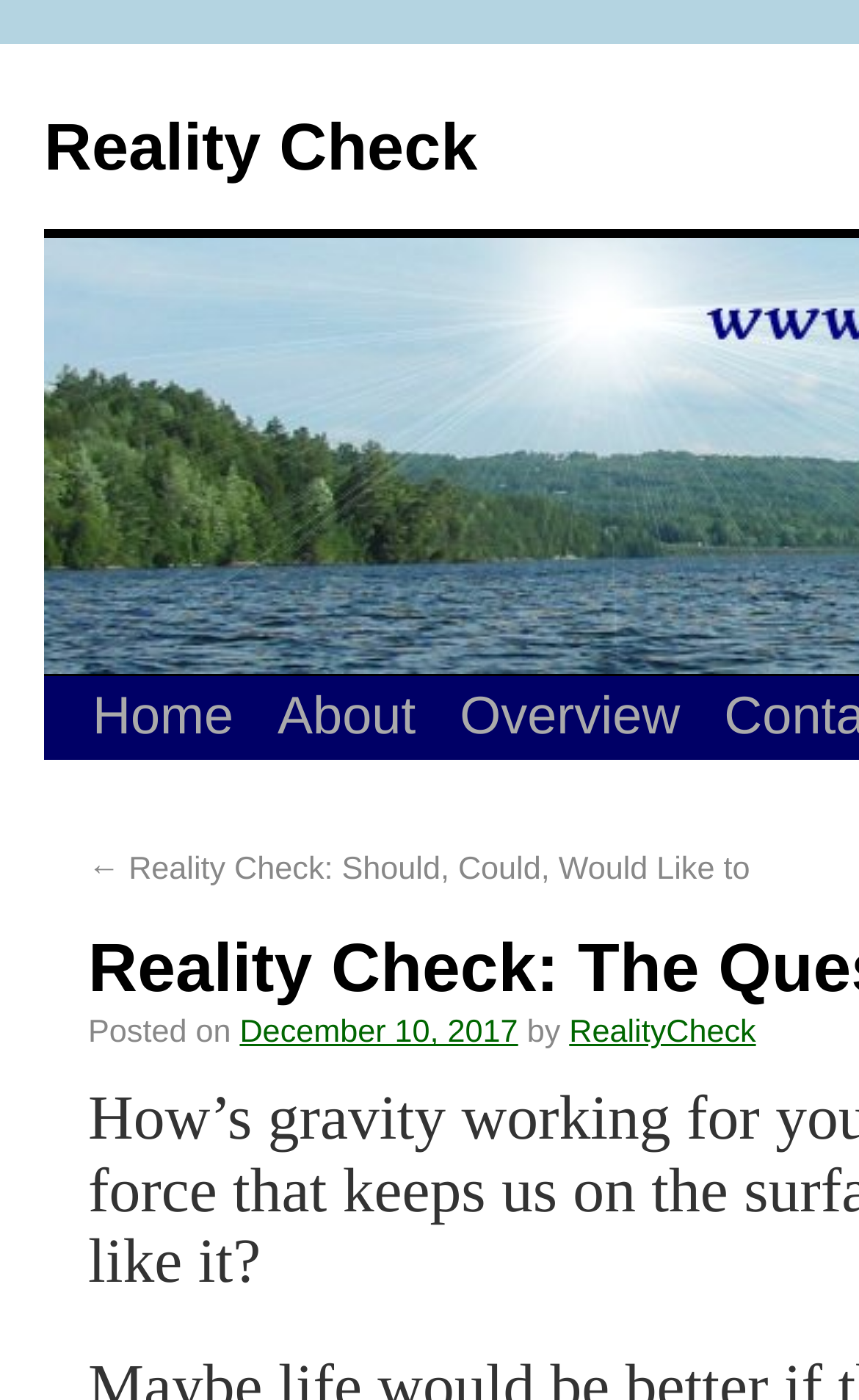Using the webpage screenshot and the element description RealityCheck, determine the bounding box coordinates. Specify the coordinates in the format (top-left x, top-left y, bottom-right x, bottom-right y) with values ranging from 0 to 1.

[0.663, 0.726, 0.88, 0.751]